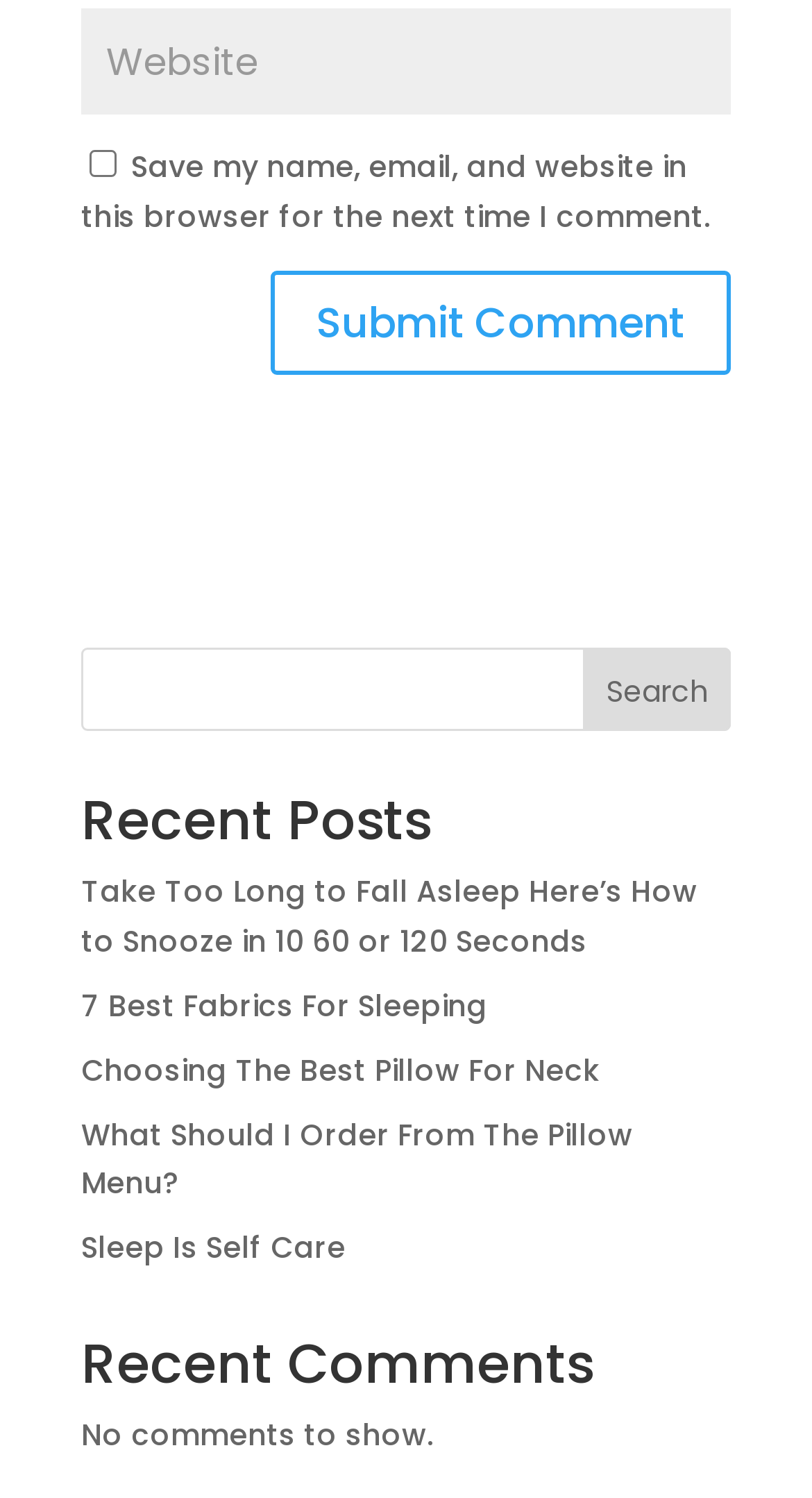Please identify the bounding box coordinates of the clickable area that will fulfill the following instruction: "Enter website". The coordinates should be in the format of four float numbers between 0 and 1, i.e., [left, top, right, bottom].

[0.1, 0.005, 0.9, 0.076]